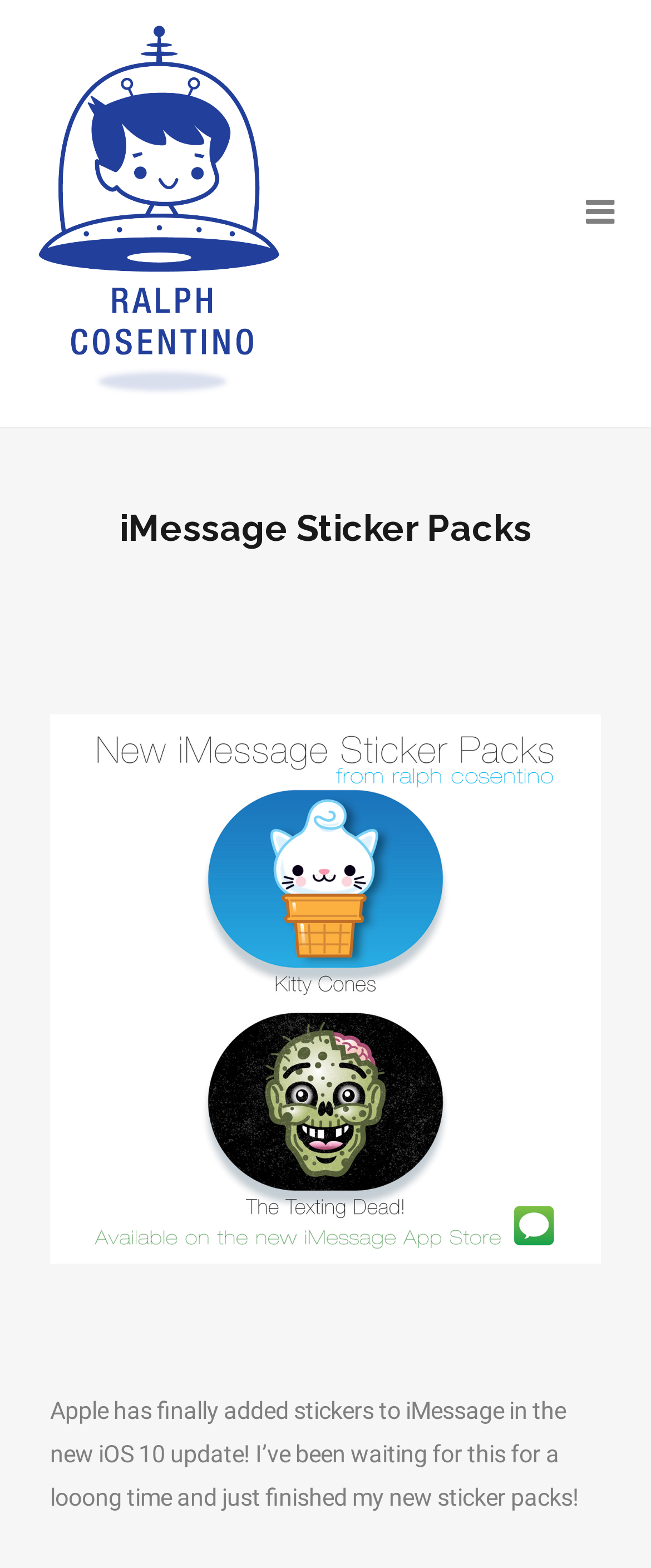What has the author just finished?
Examine the image and provide an in-depth answer to the question.

The author has just finished new sticker packs, which is obtained from the text 'I’ve been waiting for this for a looong time and just finished my new sticker packs!' which indicates that the author has just finished creating new sticker packs.